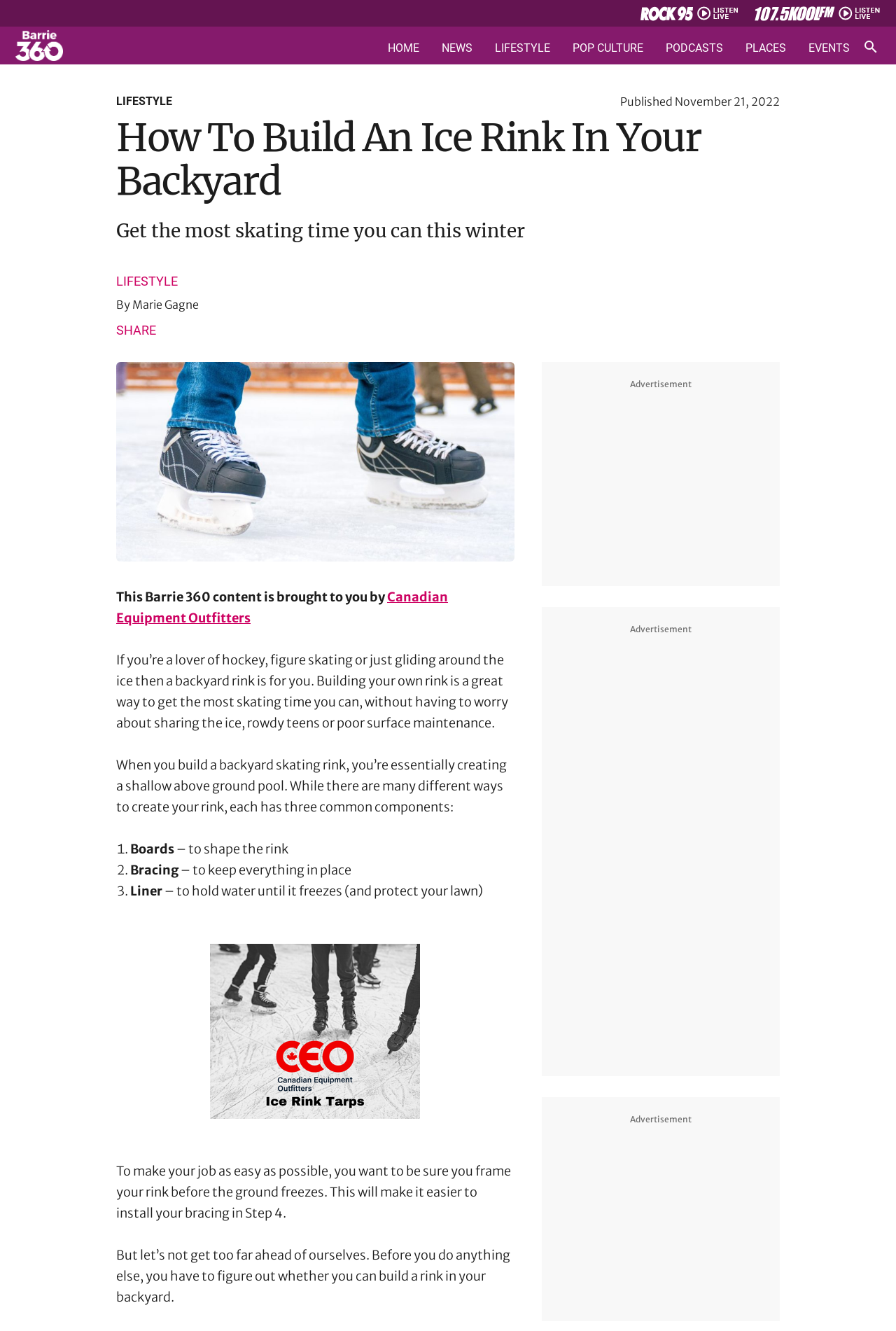What is the main heading of this webpage? Please extract and provide it.

How To Build An Ice Rink In Your Backyard 